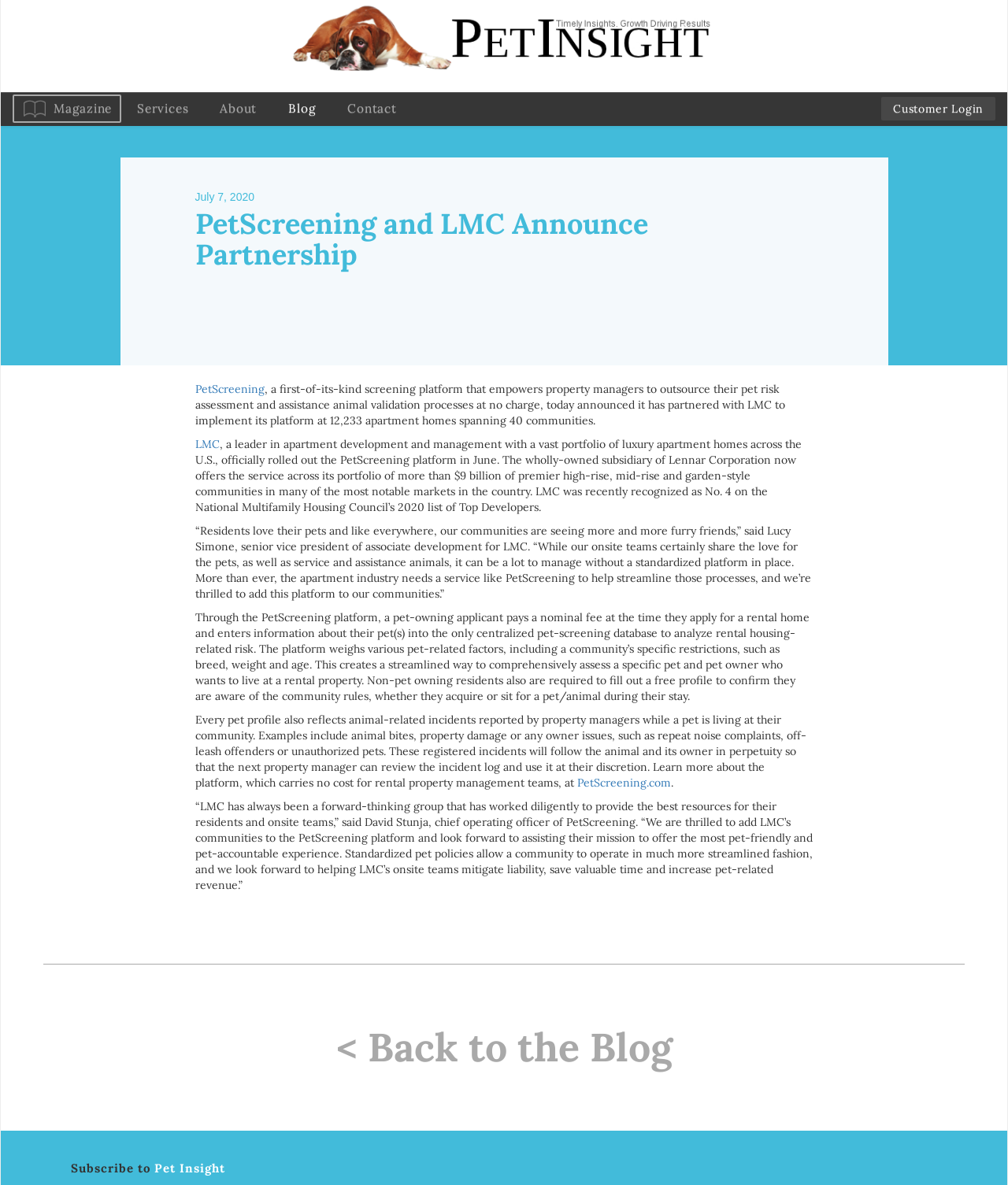Could you provide the bounding box coordinates for the portion of the screen to click to complete this instruction: "Visit PetScreening"?

[0.193, 0.322, 0.262, 0.334]